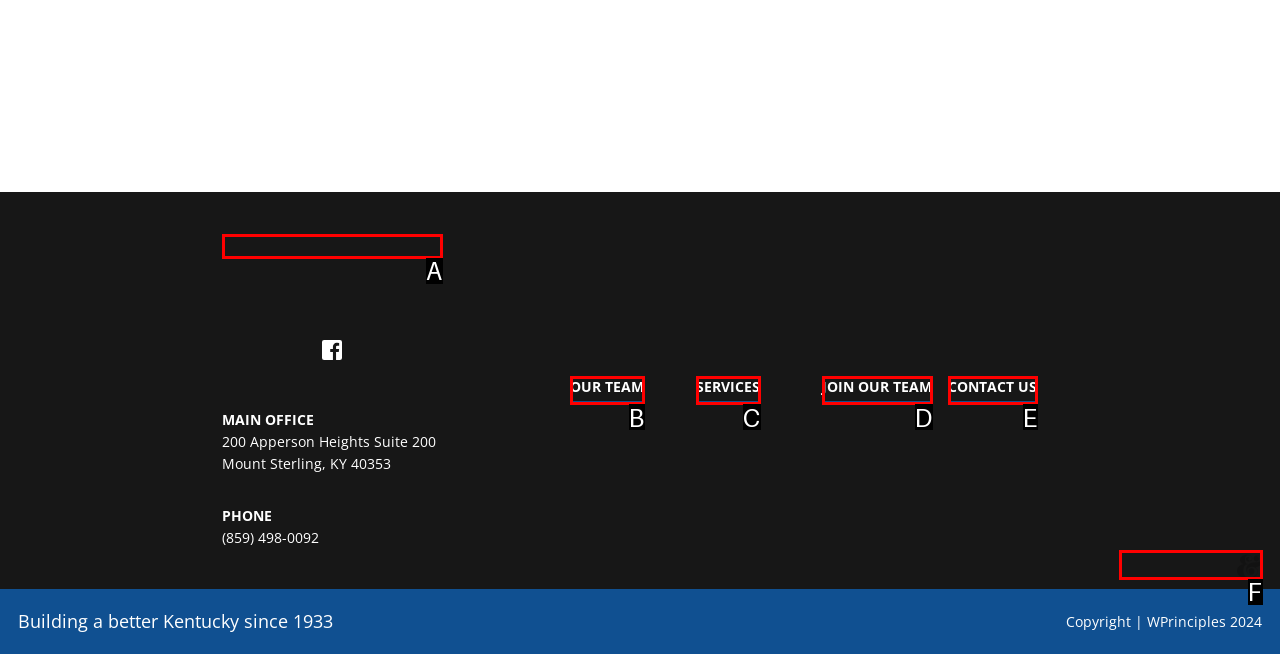From the provided choices, determine which option matches the description: Our Team. Respond with the letter of the correct choice directly.

B